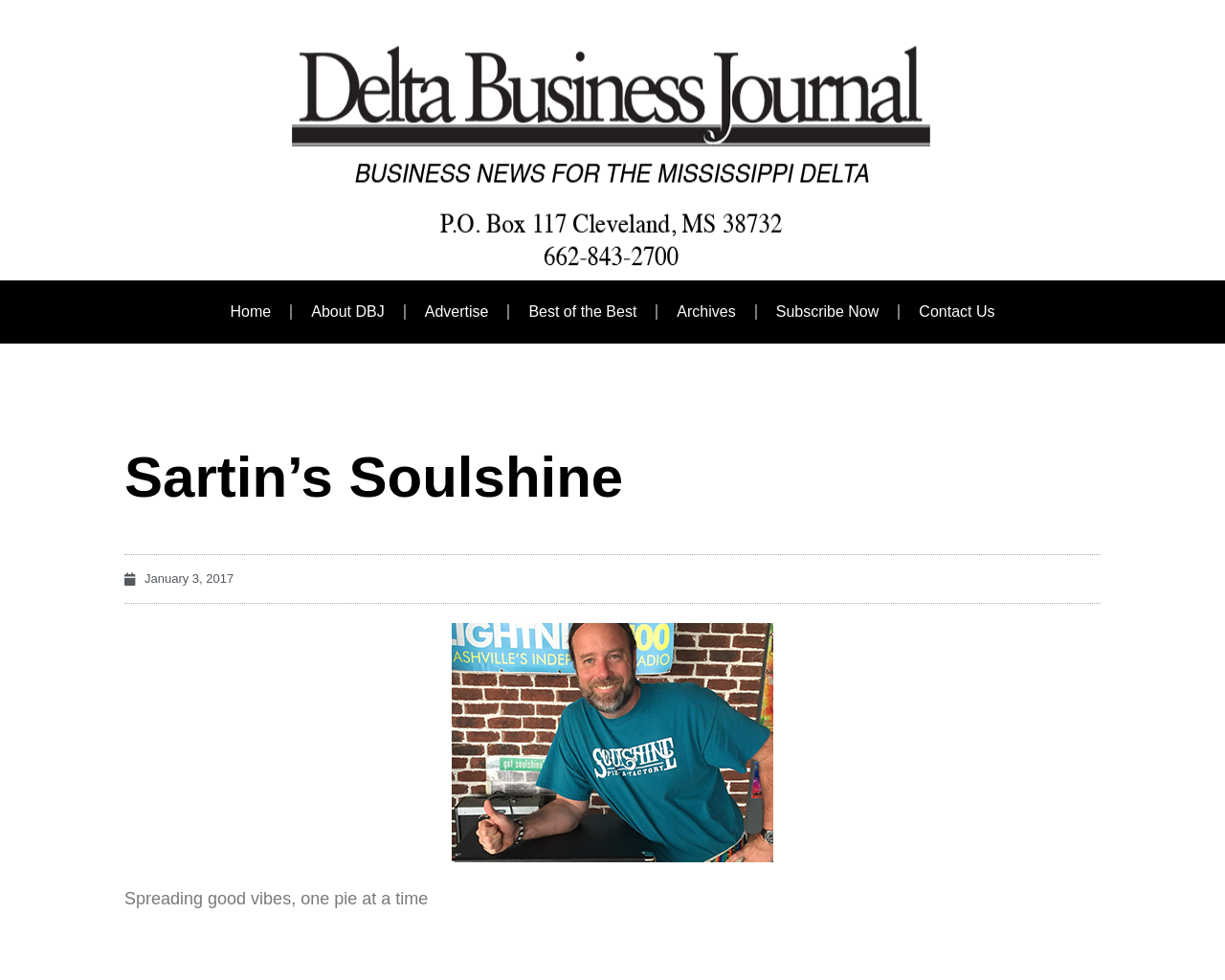What is the slogan of Sartin's Soulshine?
Using the image provided, answer with just one word or phrase.

Spreading good vibes, one pie at a time